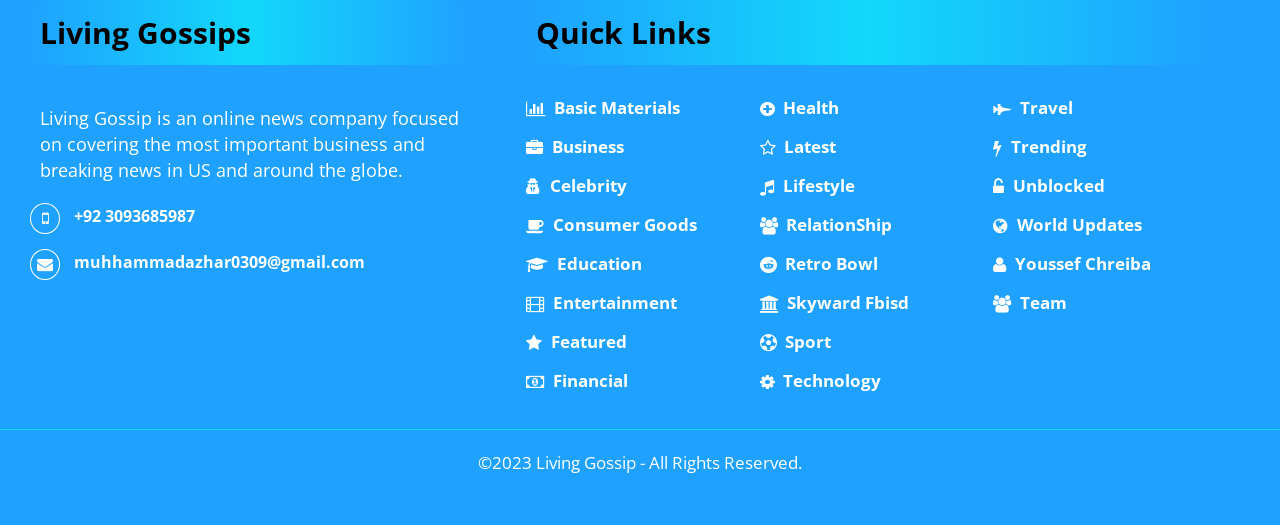What categories of news are available on Living Gossip?
Give a one-word or short phrase answer based on the image.

Multiple categories